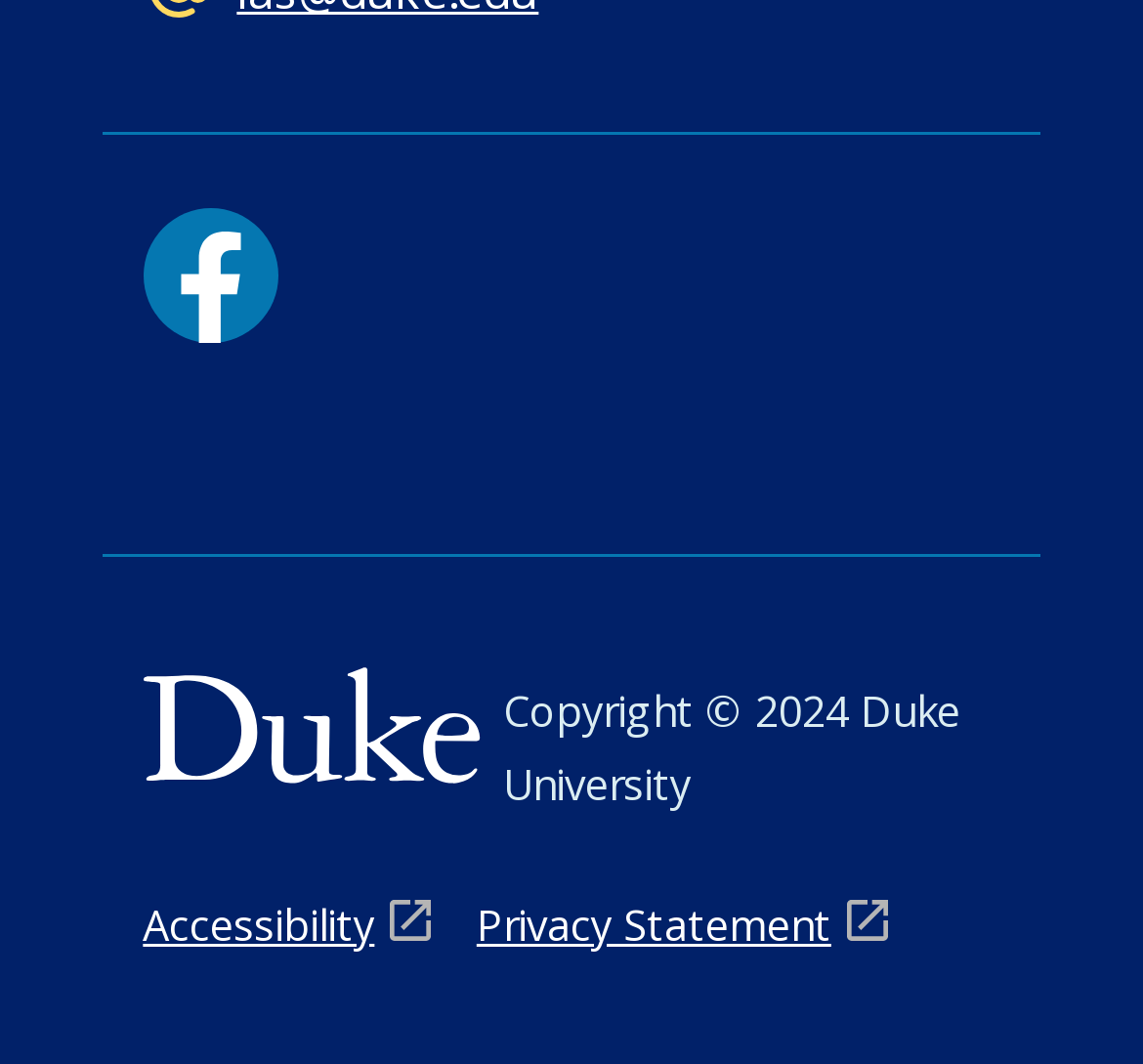Refer to the screenshot and answer the following question in detail:
How many static texts are there at the bottom of the page?

I found three static texts at the bottom of the page by examining the elements at the bottom of the page and found that there are three static texts: 'Copyright ©', '2024', and 'Duke University'.